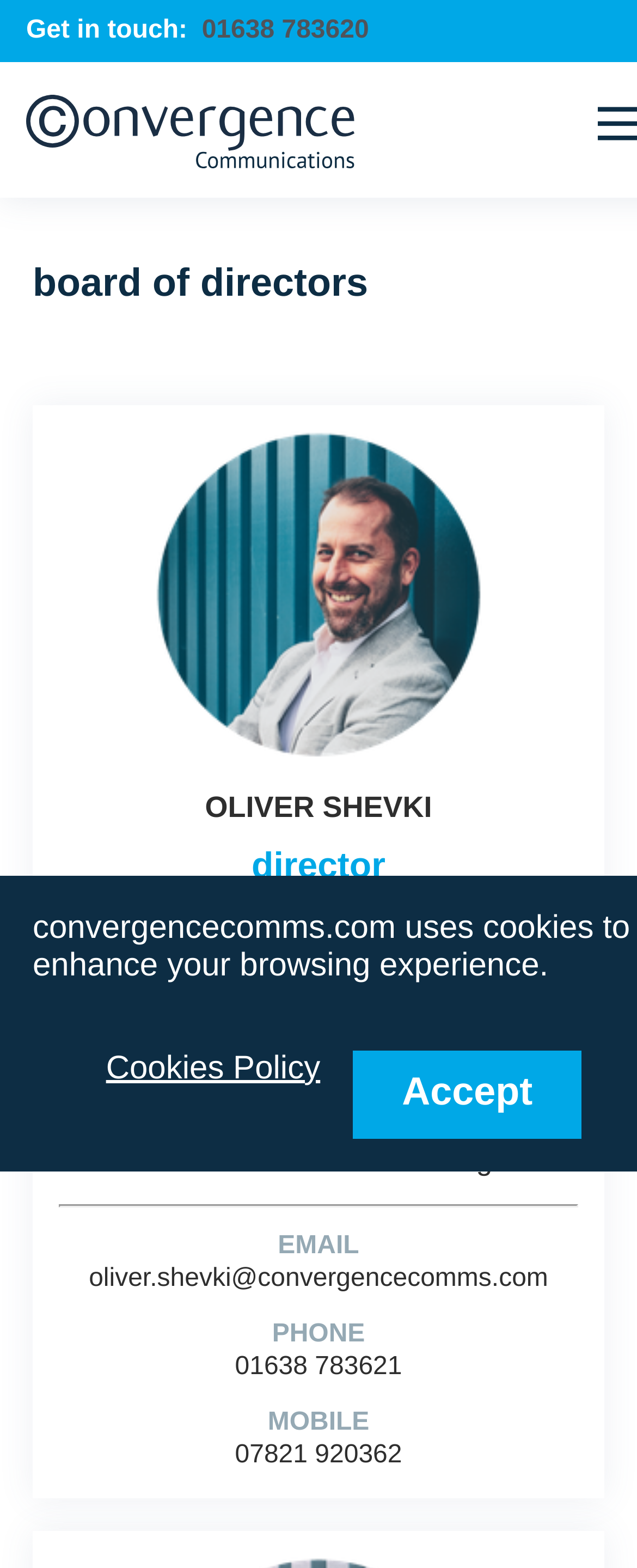Answer the question in a single word or phrase:
What is the name of Oliver Shevki's wife?

Georgie